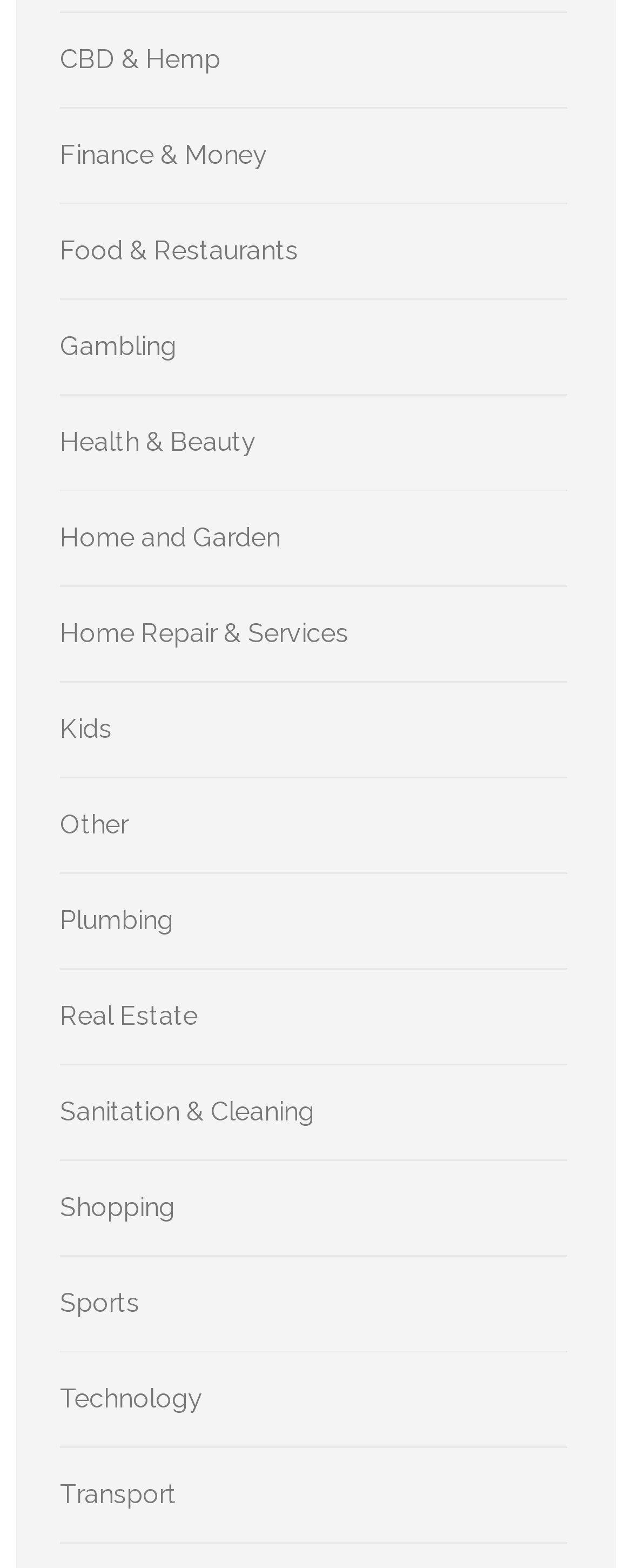Answer the question using only one word or a concise phrase: What categories are listed on the webpage?

Various categories